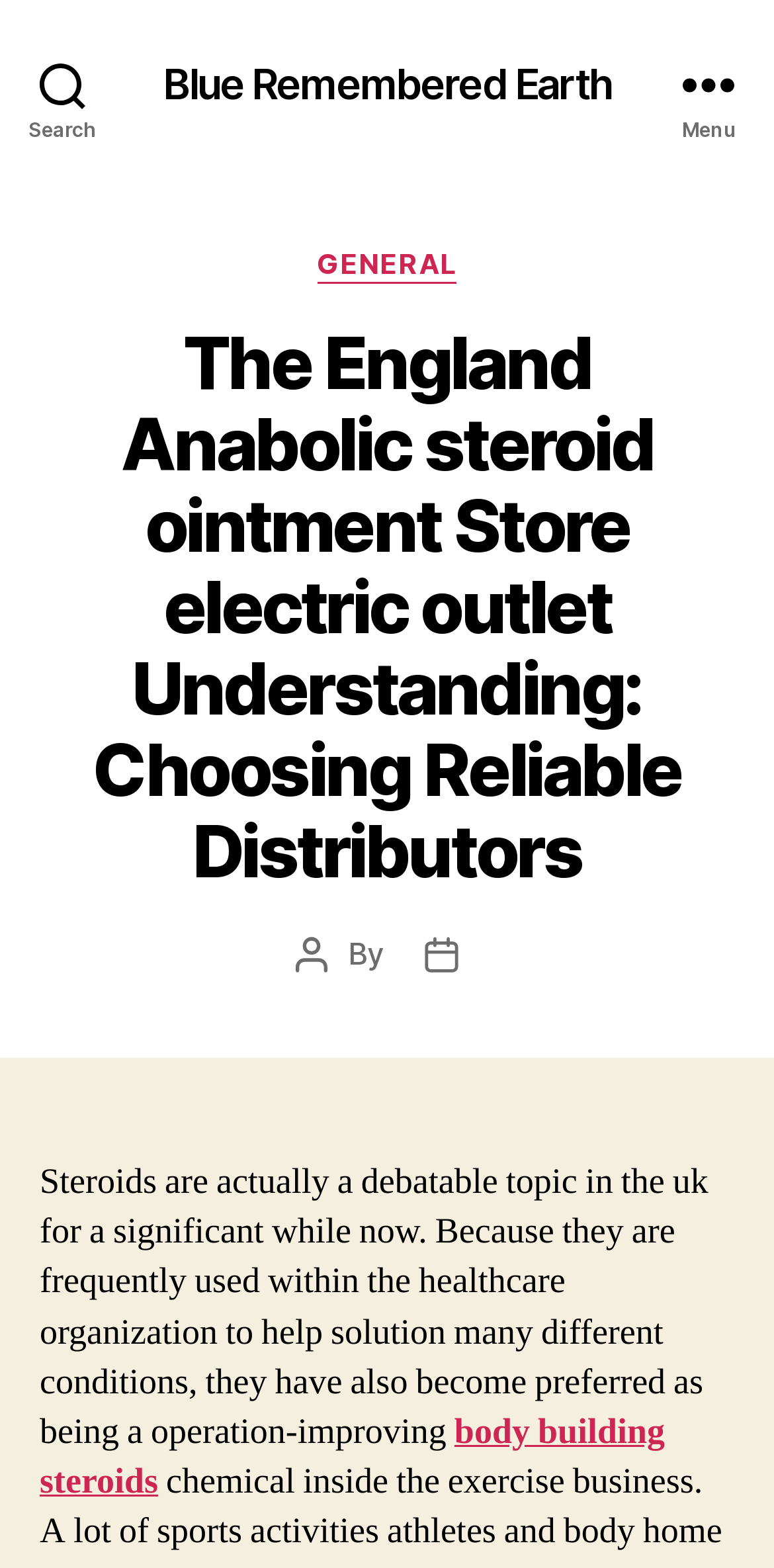Please provide a comprehensive response to the question below by analyzing the image: 
What is the author of the post?

Although the webpage mentions 'Post author' and 'By', it does not provide a specific name or author of the post, suggesting that the author's identity is not disclosed.